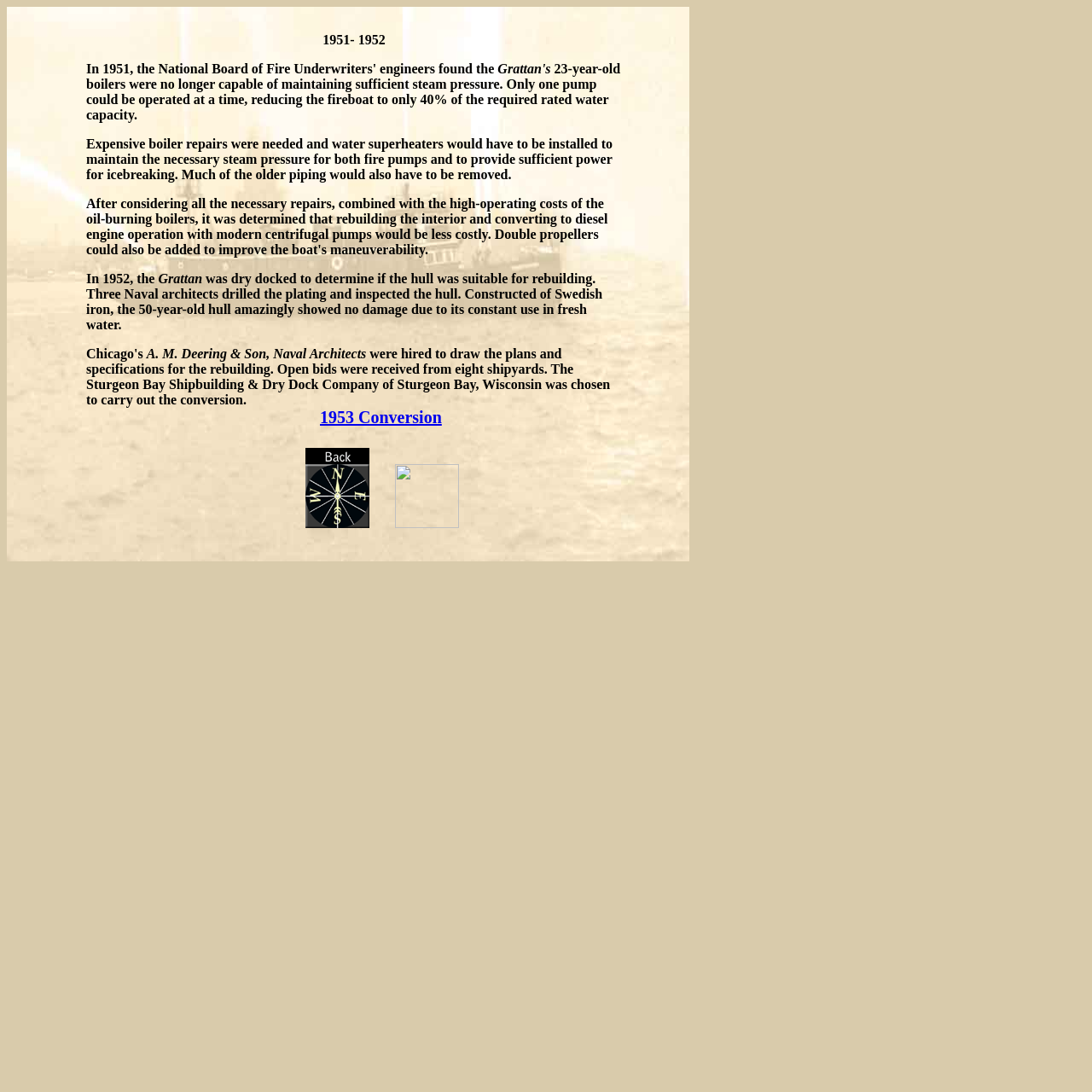What percentage of the required rated water capacity could the fireboat operate at?
Please answer using one word or phrase, based on the screenshot.

40%